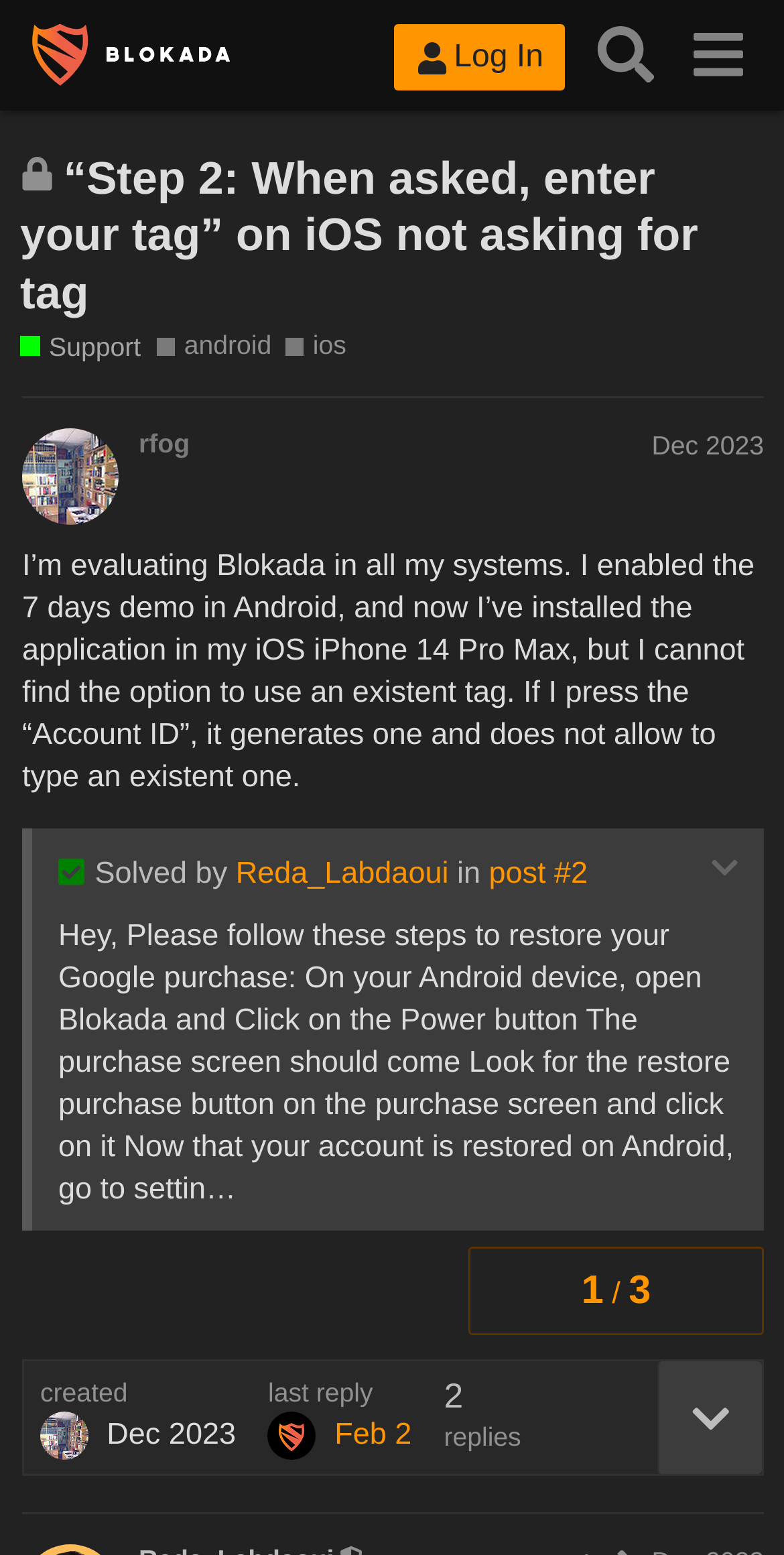Elaborate on the different components and information displayed on the webpage.

This webpage appears to be a support forum thread on the Blokada Community website. At the top, there is a header section with a link to the Blokada Community homepage, a login button, a search button, and a menu button. Below the header, there is a heading that indicates the topic is closed and no longer accepts new replies.

The main content of the page is a discussion thread with two posts. The first post, made by user "rfog" in December 2023, describes an issue with using an existing tag in the Blokada app on an iOS device. The post includes a blockquote with a response from another user, "Reda_Labdaoui", which provides steps to restore a Google purchase.

Below the first post, there is a navigation section that shows the topic progress, indicating that there are three posts in total. The second post is not fully visible, but it appears to be a response to the original post.

On the right side of the page, there is a list of tags related to the topic, including "android" and "ios". There is also a section that shows the topic's creation date and the date of the last reply.

Throughout the page, there are various buttons and links, including a button to expand or collapse a quote, a button to like a post, and a button to copy a link to a post to the clipboard. There are also several images, including icons for the login and search buttons, as well as a generic image next to the topic's creation date.